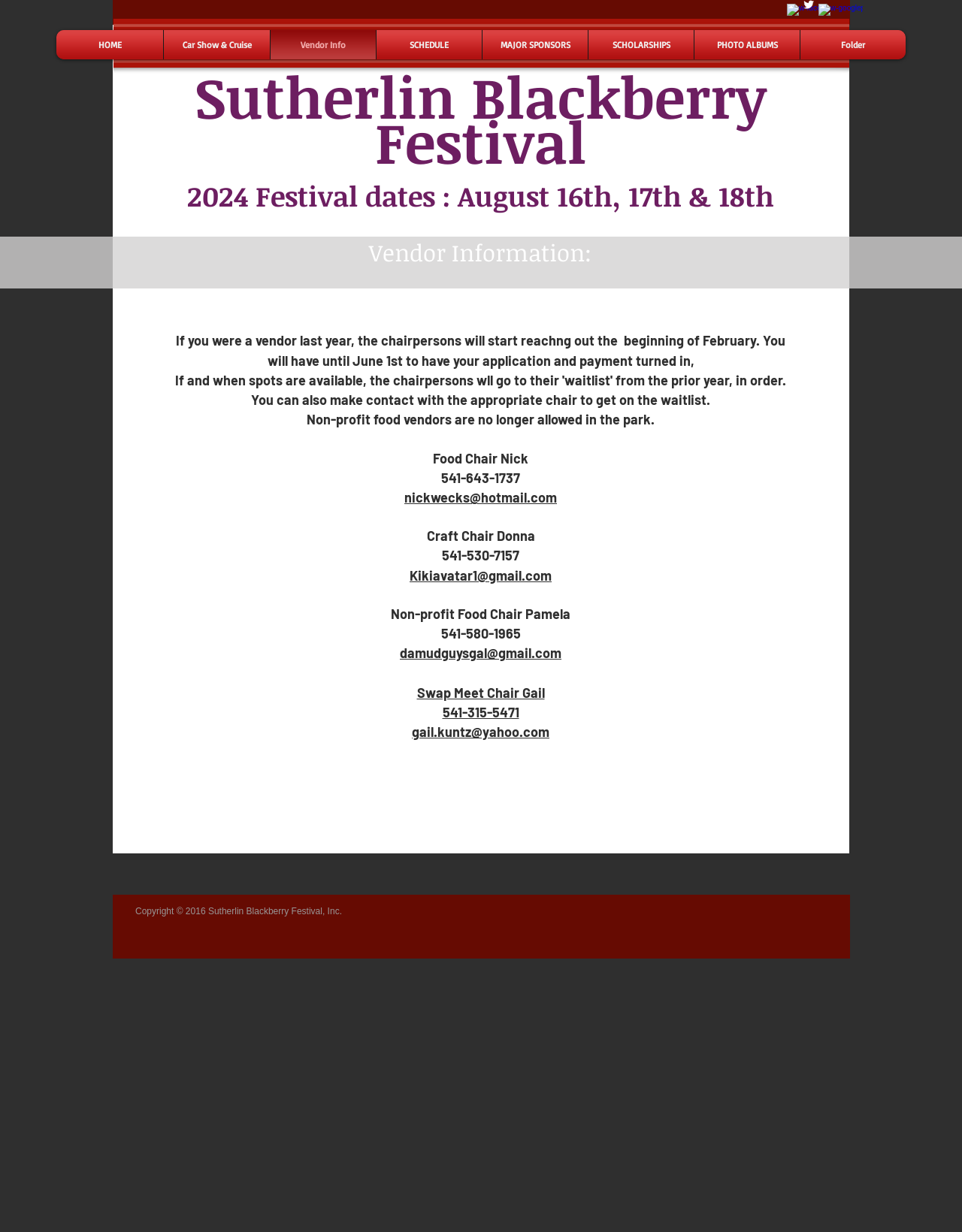Identify the bounding box coordinates of the area that should be clicked in order to complete the given instruction: "Go to the HOME page". The bounding box coordinates should be four float numbers between 0 and 1, i.e., [left, top, right, bottom].

[0.062, 0.024, 0.166, 0.048]